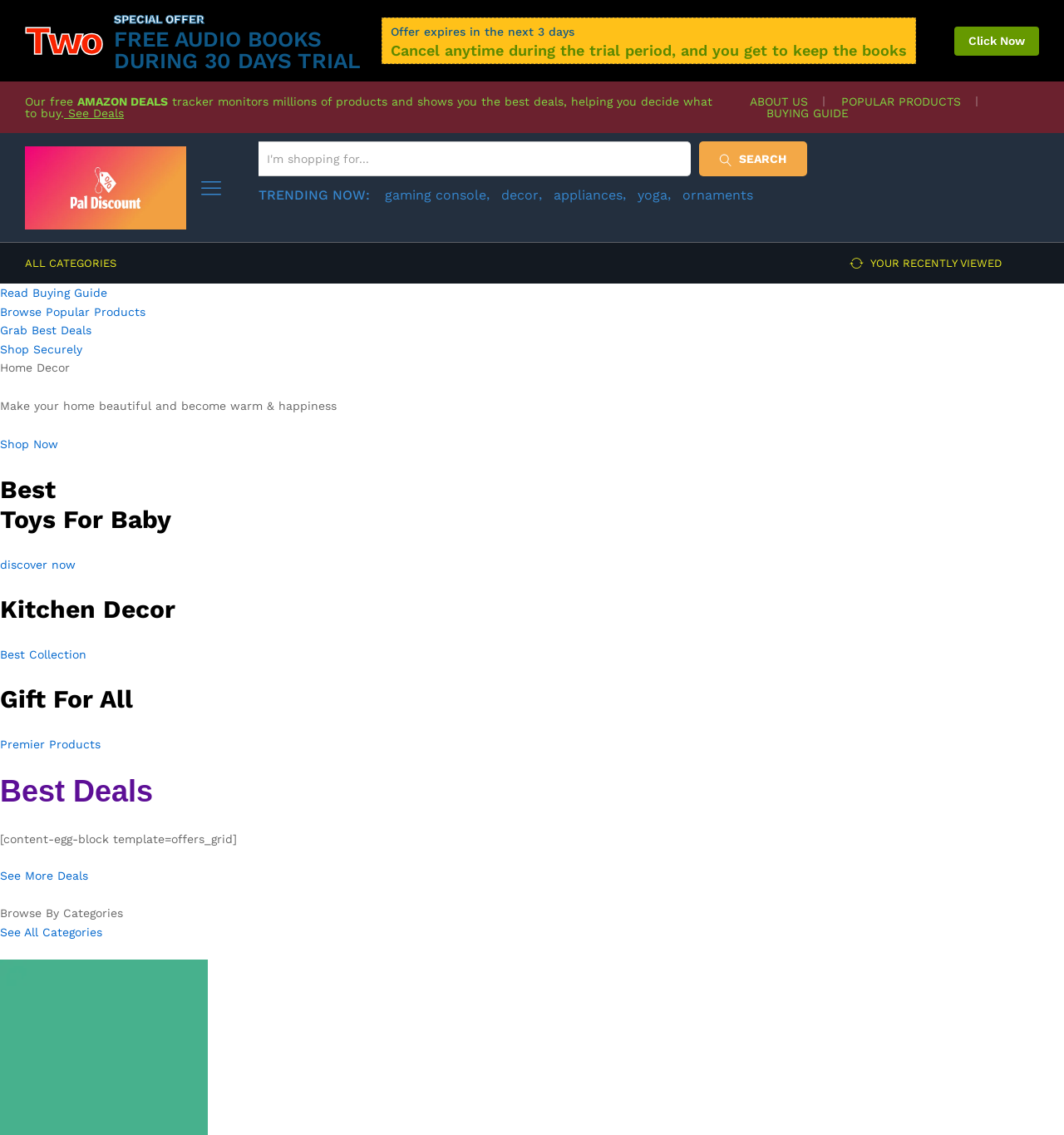Locate the UI element described as follows: "discover now". Return the bounding box coordinates as four float numbers between 0 and 1 in the order [left, top, right, bottom].

[0.0, 0.491, 0.071, 0.503]